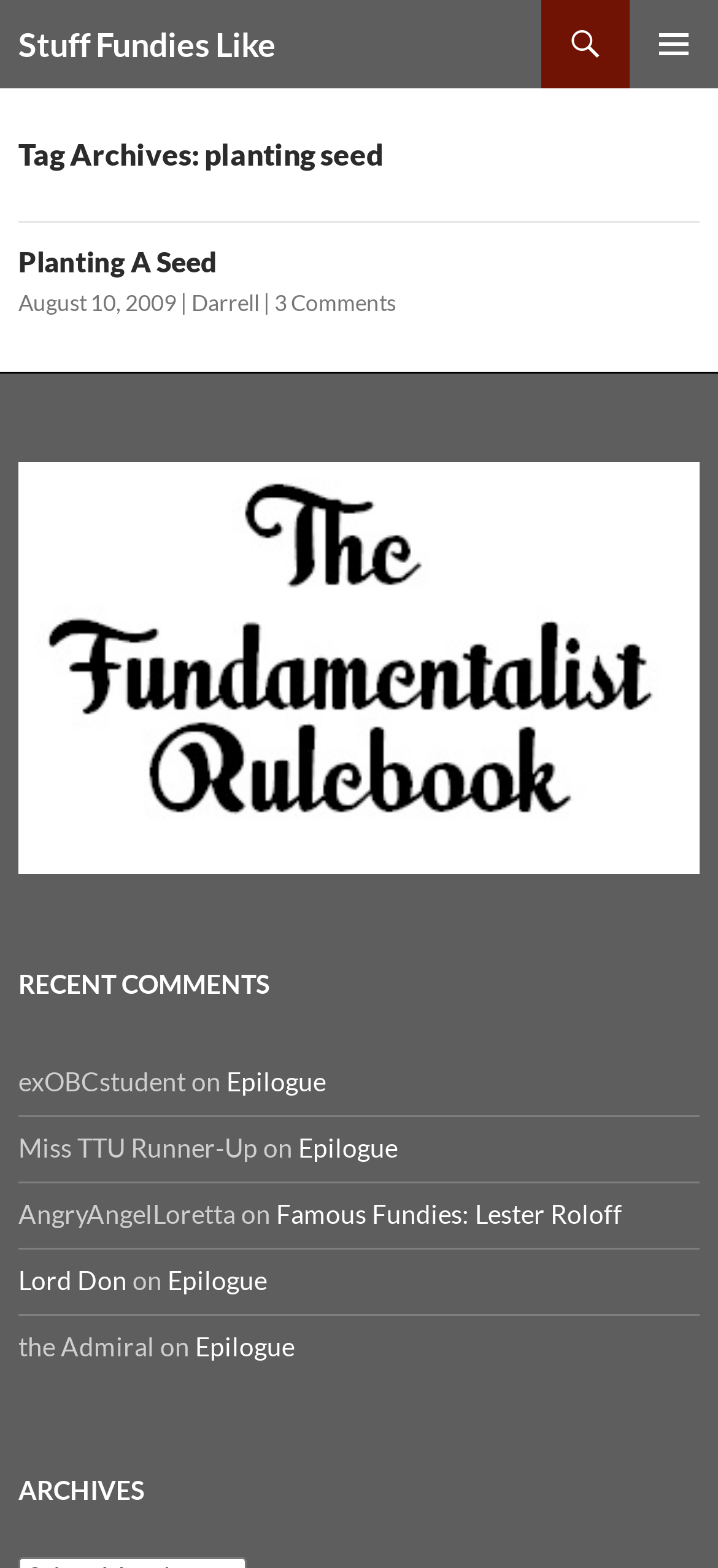Determine the bounding box coordinates for the area that needs to be clicked to fulfill this task: "visit Epilogue page". The coordinates must be given as four float numbers between 0 and 1, i.e., [left, top, right, bottom].

[0.315, 0.679, 0.454, 0.699]